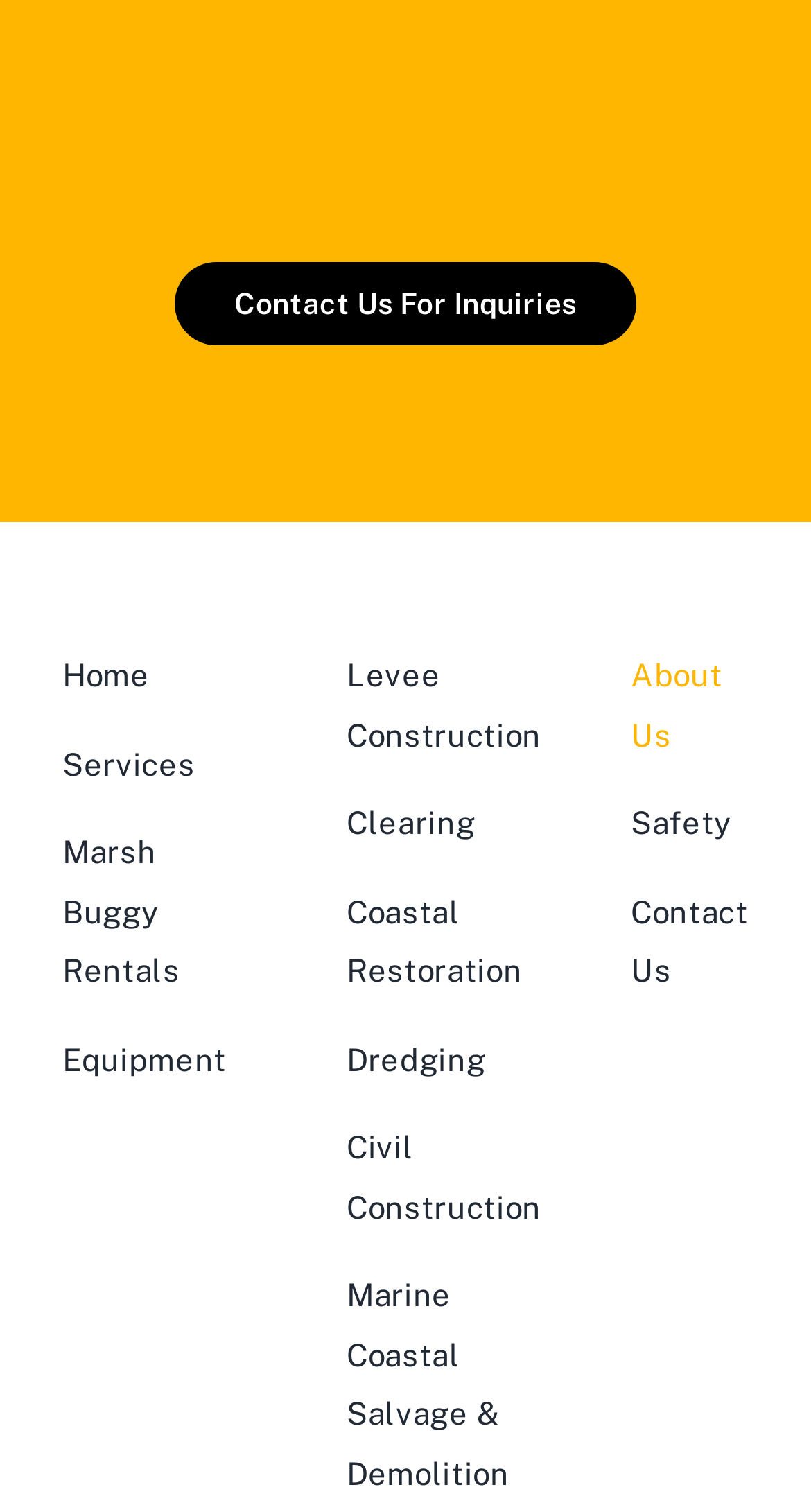Please find the bounding box coordinates of the element that needs to be clicked to perform the following instruction: "Go to the Home page". The bounding box coordinates should be four float numbers between 0 and 1, represented as [left, top, right, bottom].

[0.077, 0.428, 0.222, 0.468]